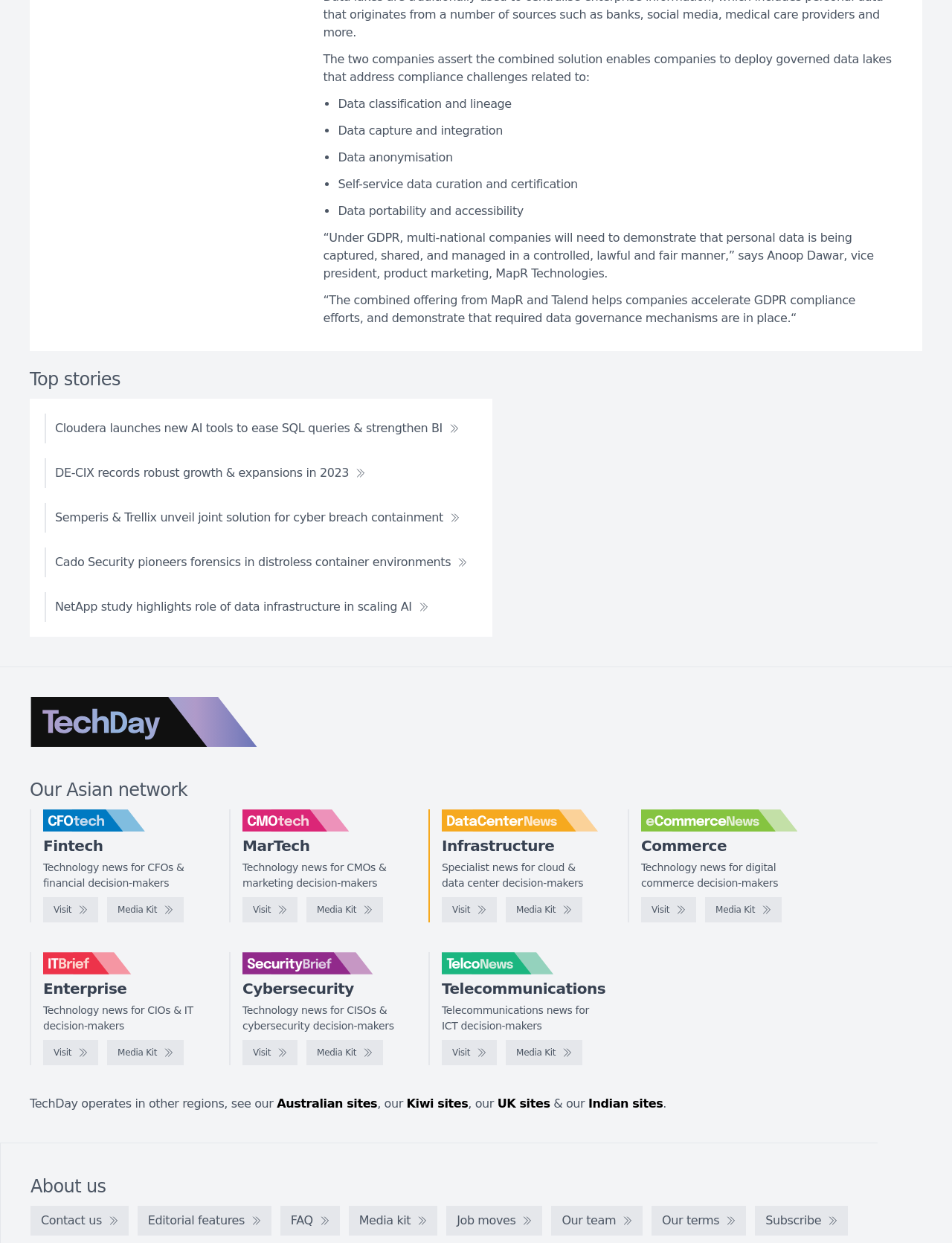Could you locate the bounding box coordinates for the section that should be clicked to accomplish this task: "Visit TechDay".

[0.031, 0.561, 0.271, 0.601]